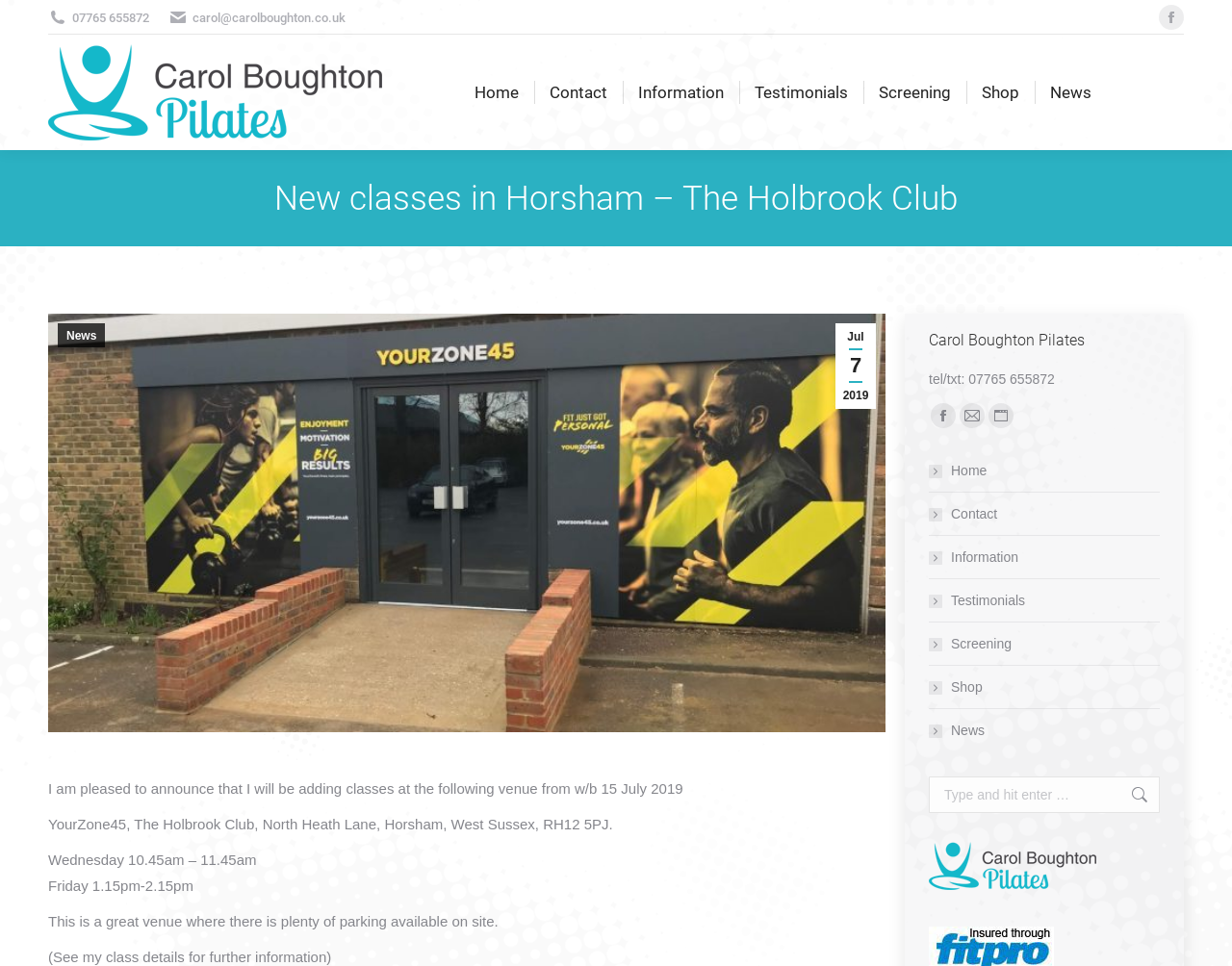Please determine the bounding box of the UI element that matches this description: Information. The coordinates should be given as (top-left x, top-left y, bottom-right x, bottom-right y), with all values between 0 and 1.

[0.513, 0.066, 0.592, 0.125]